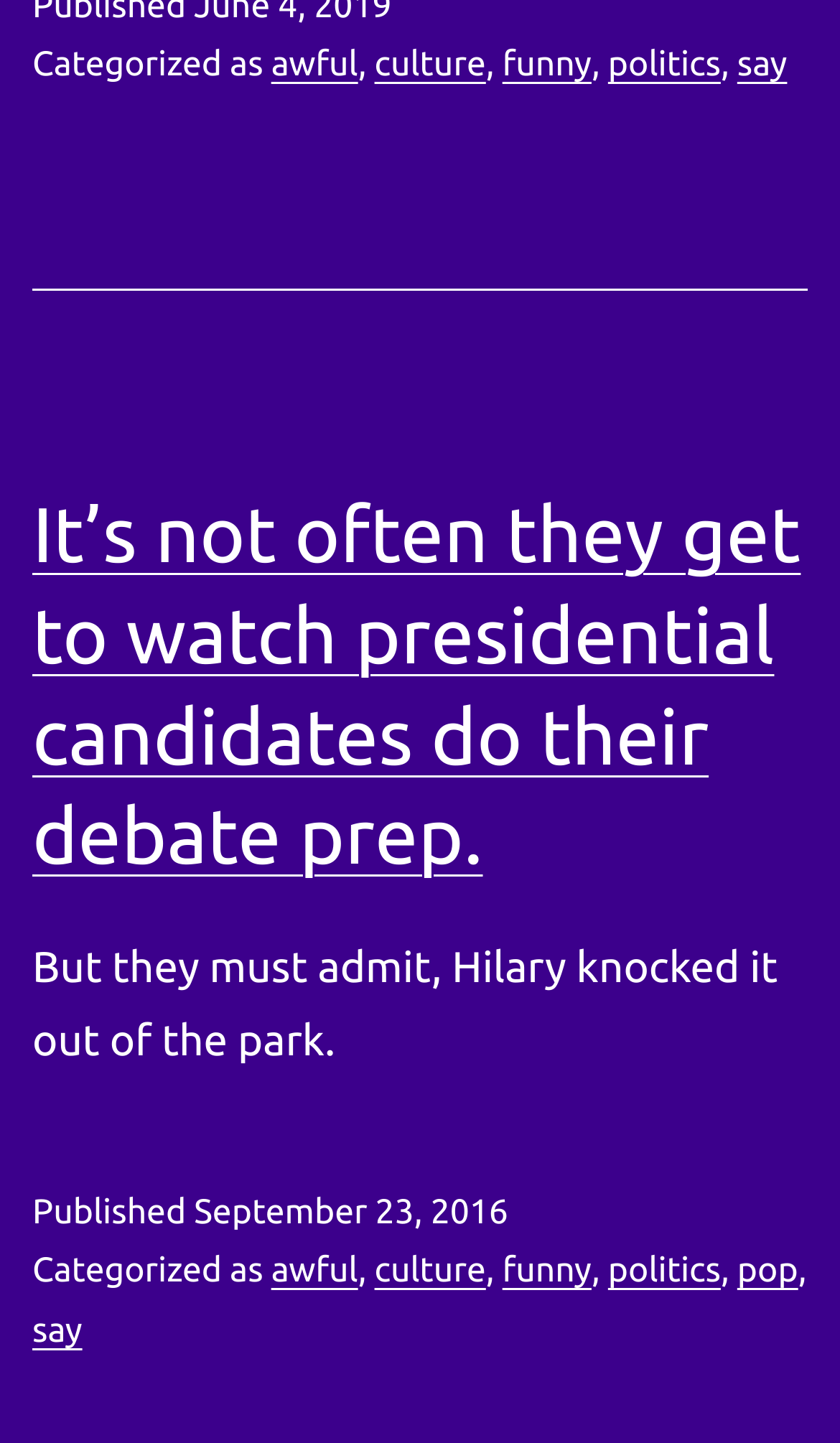Pinpoint the bounding box coordinates of the clickable area needed to execute the instruction: "click the link to read about pop". The coordinates should be specified as four float numbers between 0 and 1, i.e., [left, top, right, bottom].

[0.878, 0.868, 0.95, 0.895]